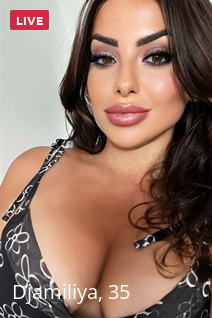Describe every significant element in the image thoroughly.

The image features a live stream snapshot of a woman named Djamiliya, who is 35 years old. She is seen posing confidently with a warm expression, accentuated by her stylish makeup. Djamiliya has dark, flowing hair and is wearing a floral-patterned outfit that highlights her vibrant personality. The "LIVE" badge in the upper left corner indicates that she is currently available for real-time interaction. This engaging portrait is part of a profile showcasing her, potentially aimed at attracting interest in a dating context.